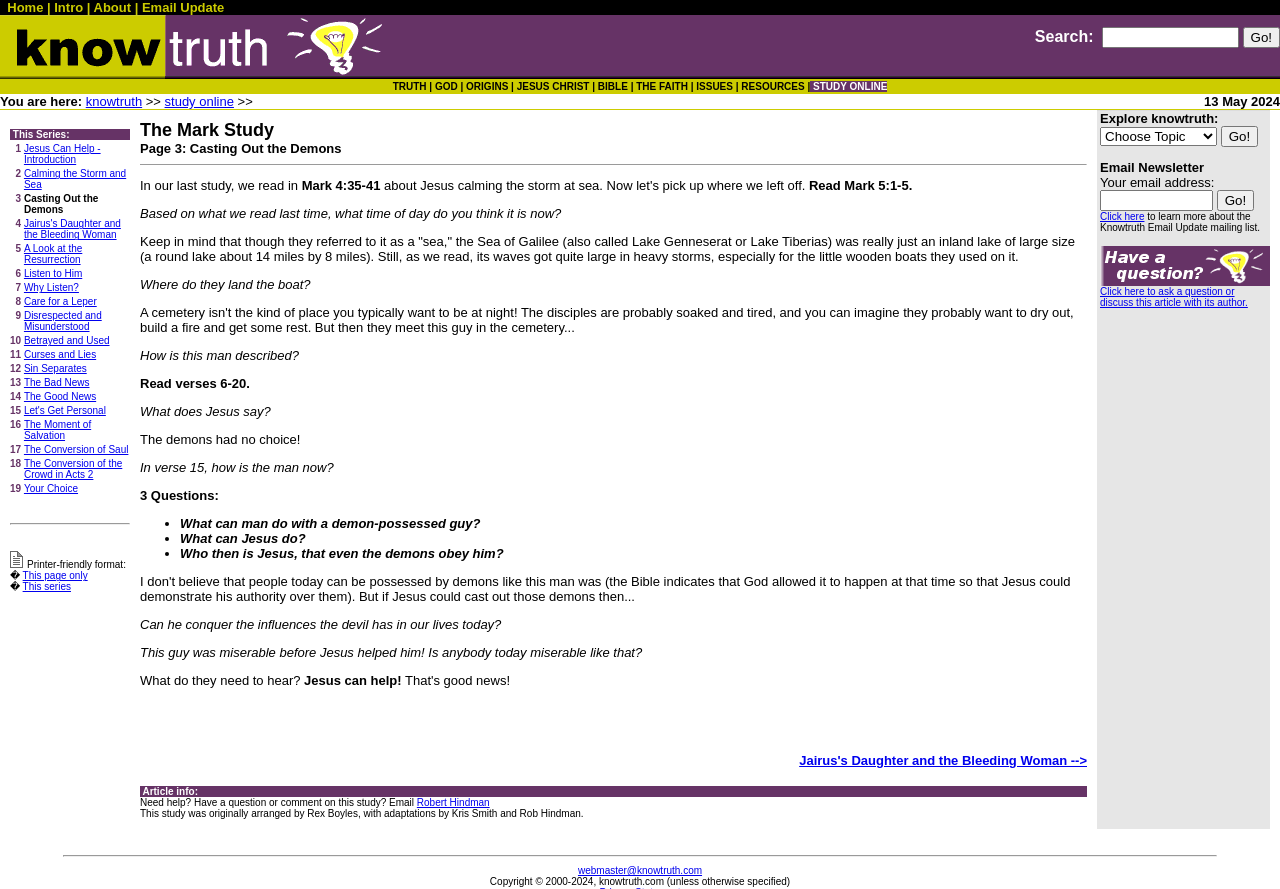Determine the bounding box for the described HTML element: "Catch Themes". Ensure the coordinates are four float numbers between 0 and 1 in the format [left, top, right, bottom].

None